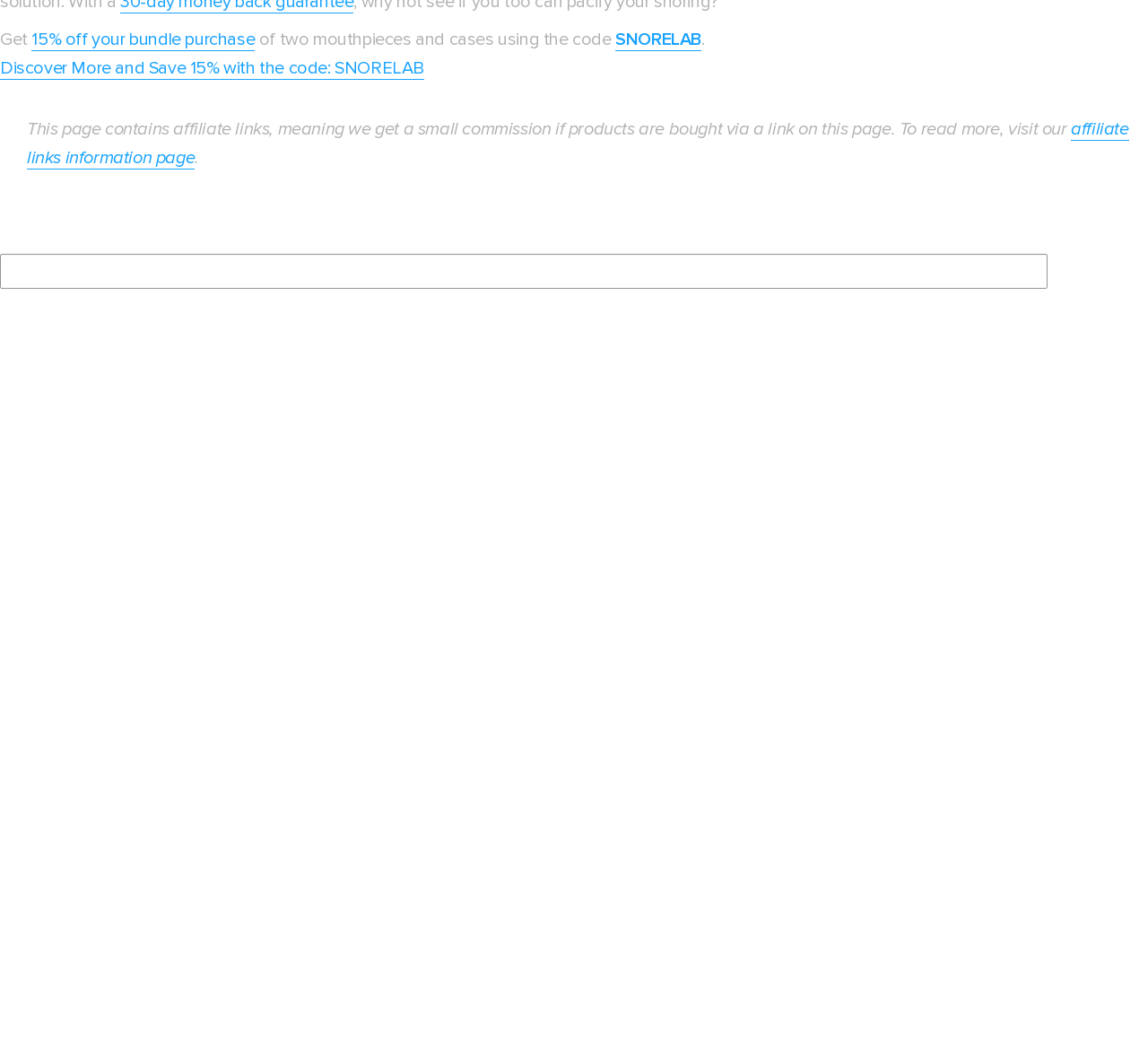What is the purpose of the search bar?
Carefully analyze the image and provide a detailed answer to the question.

The search bar is located at the top of the webpage and allows users to search the website for specific content, making it easier to find relevant information.